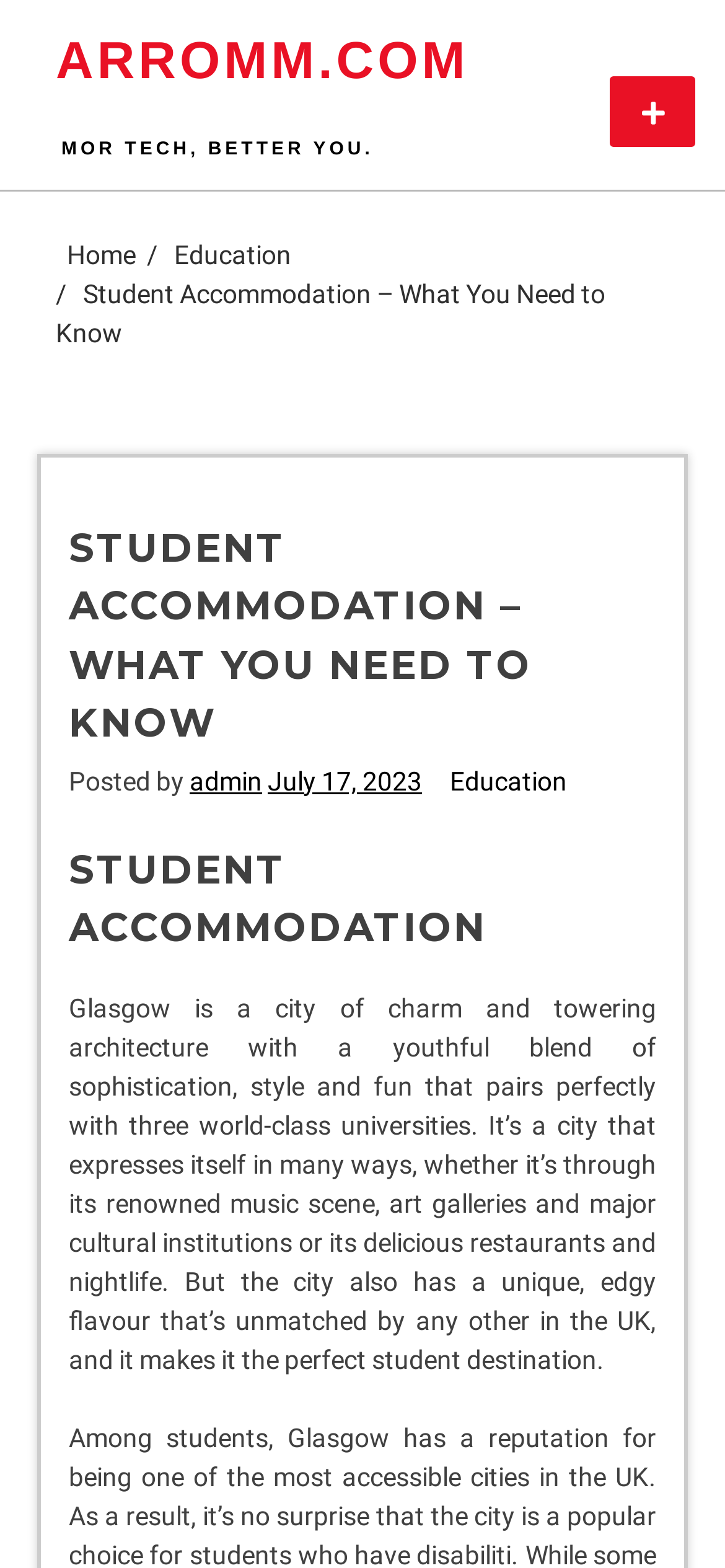Please locate the bounding box coordinates of the element's region that needs to be clicked to follow the instruction: "Read the Education article". The bounding box coordinates should be provided as four float numbers between 0 and 1, i.e., [left, top, right, bottom].

[0.225, 0.153, 0.417, 0.172]